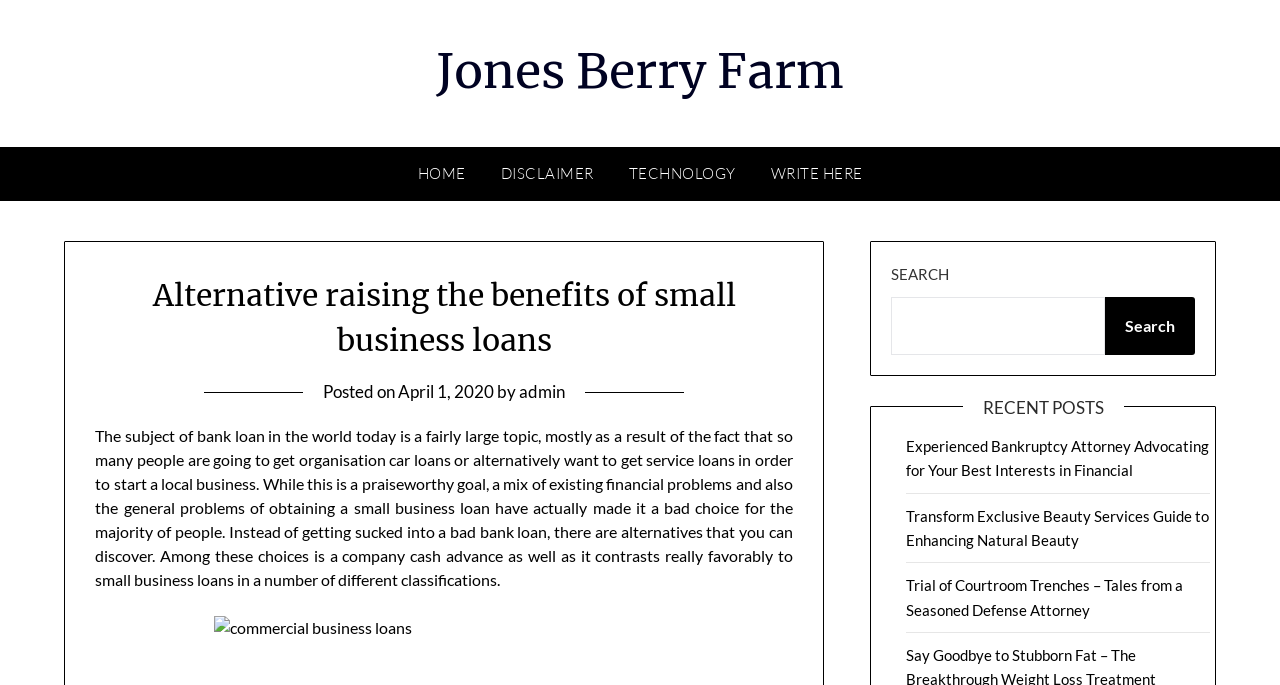Please give a concise answer to this question using a single word or phrase: 
What is the topic of the main article on the webpage?

Small business loans